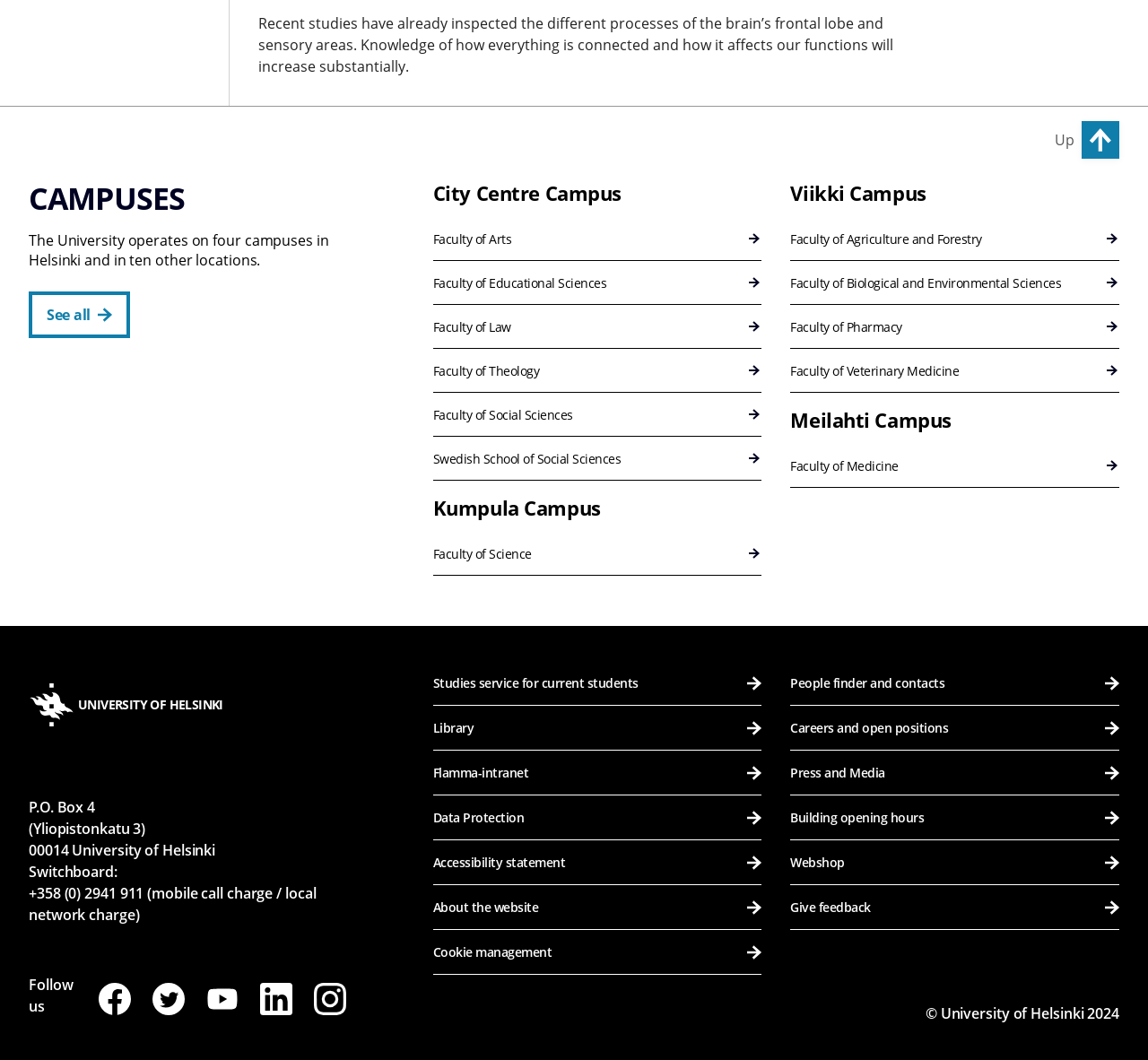Using the element description provided, determine the bounding box coordinates in the format (top-left x, top-left y, bottom-right x, bottom-right y). Ensure that all values are floating point numbers between 0 and 1. Element description: Adel Galal

None